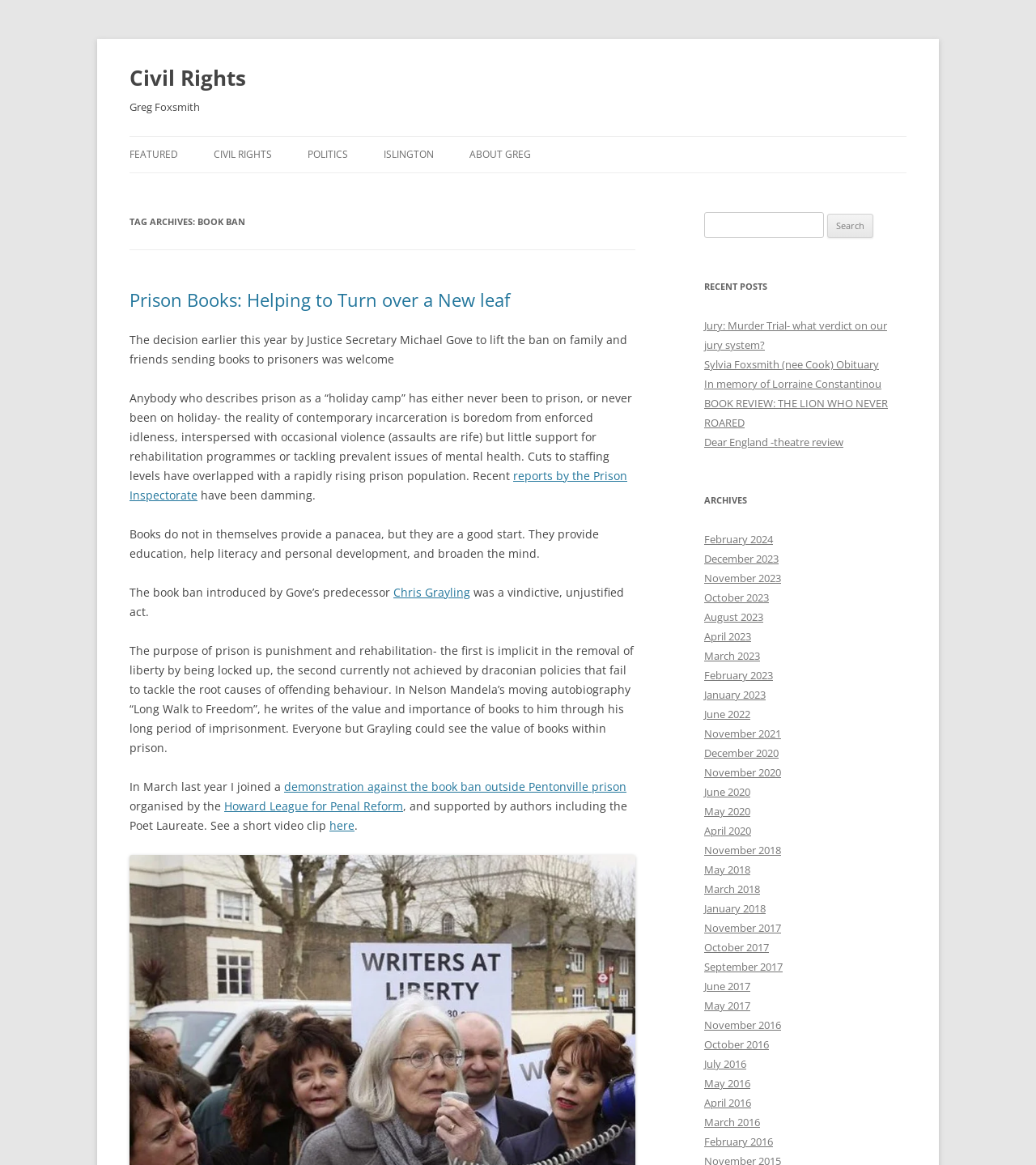Please identify the bounding box coordinates of the element's region that I should click in order to complete the following instruction: "Contact support". The bounding box coordinates consist of four float numbers between 0 and 1, i.e., [left, top, right, bottom].

None